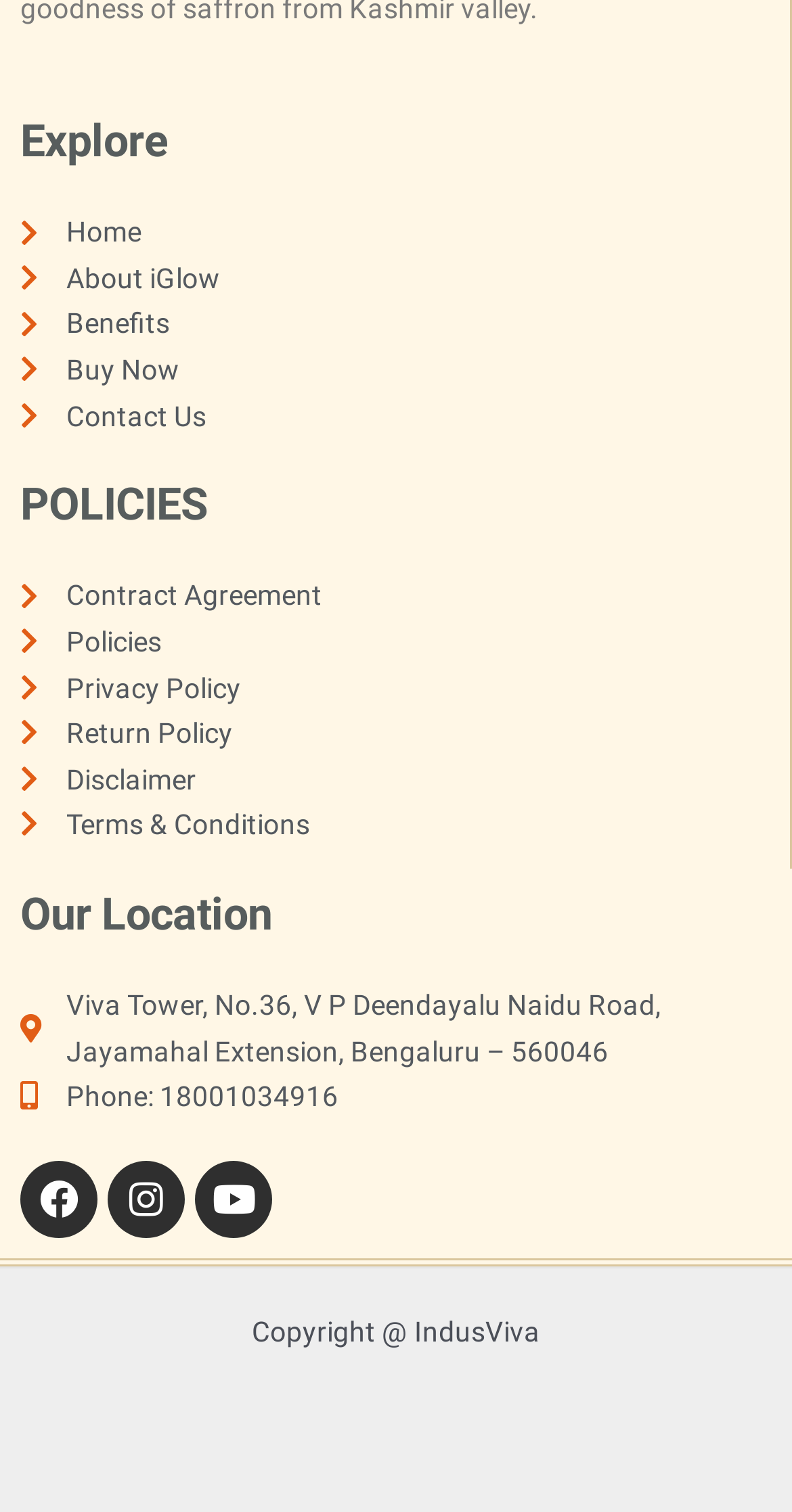Provide a brief response in the form of a single word or phrase:
What is the phone number of iGlow?

18001034916